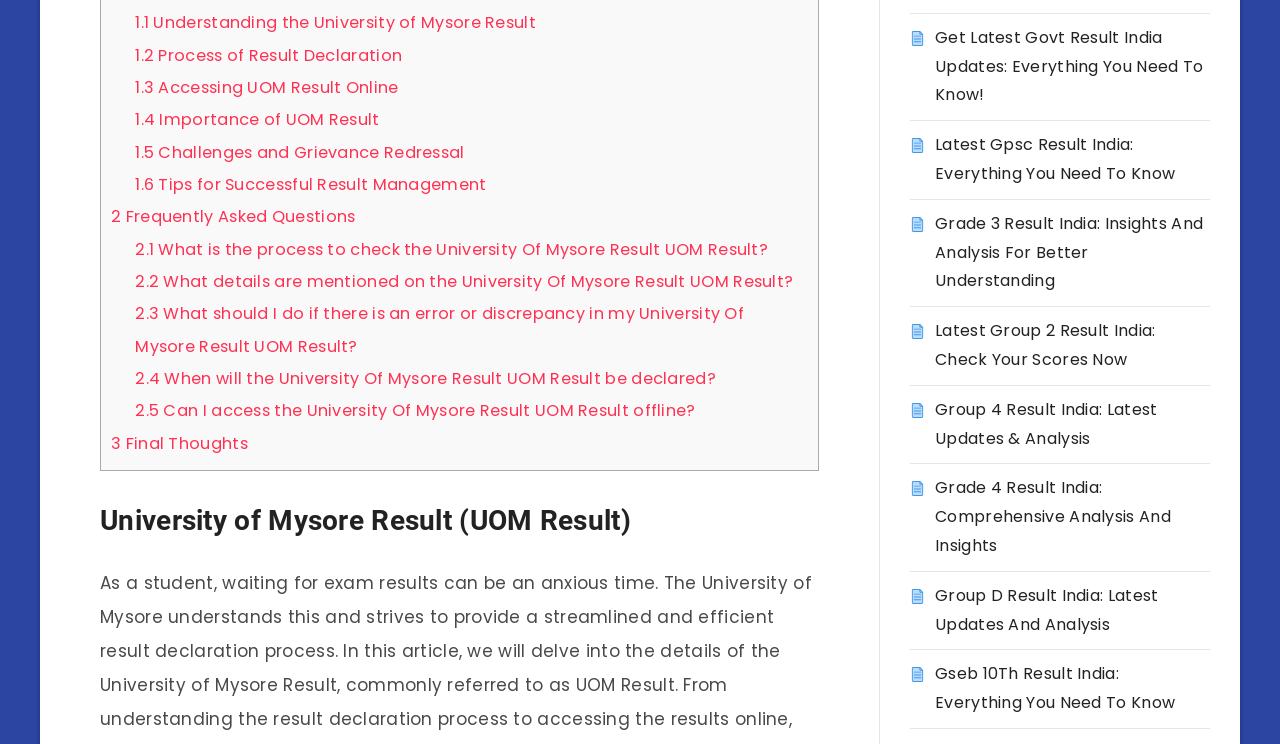Please find and report the bounding box coordinates of the element to click in order to perform the following action: "Check 'Group D Result India: Latest Updates And Analysis'". The coordinates should be expressed as four float numbers between 0 and 1, in the format [left, top, right, bottom].

[0.73, 0.785, 0.905, 0.854]